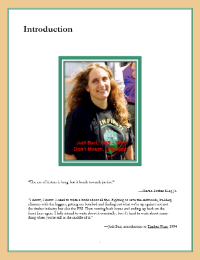What is written on the individual's dark t-shirt?
Based on the screenshot, respond with a single word or phrase.

Don't Murder the Earth